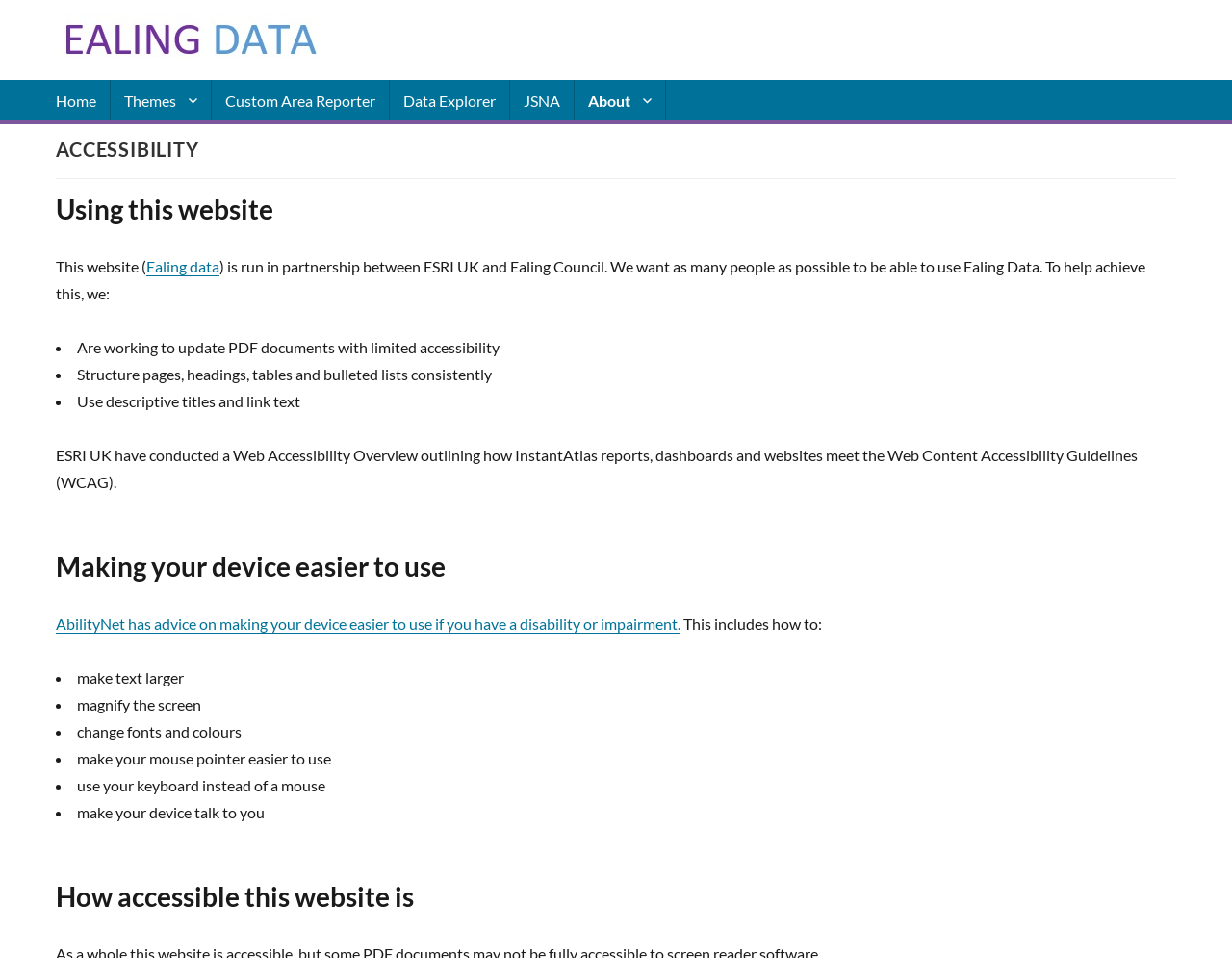Determine the bounding box coordinates of the clickable element to achieve the following action: 'Read about making your device easier to use'. Provide the coordinates as four float values between 0 and 1, formatted as [left, top, right, bottom].

[0.045, 0.574, 0.955, 0.609]